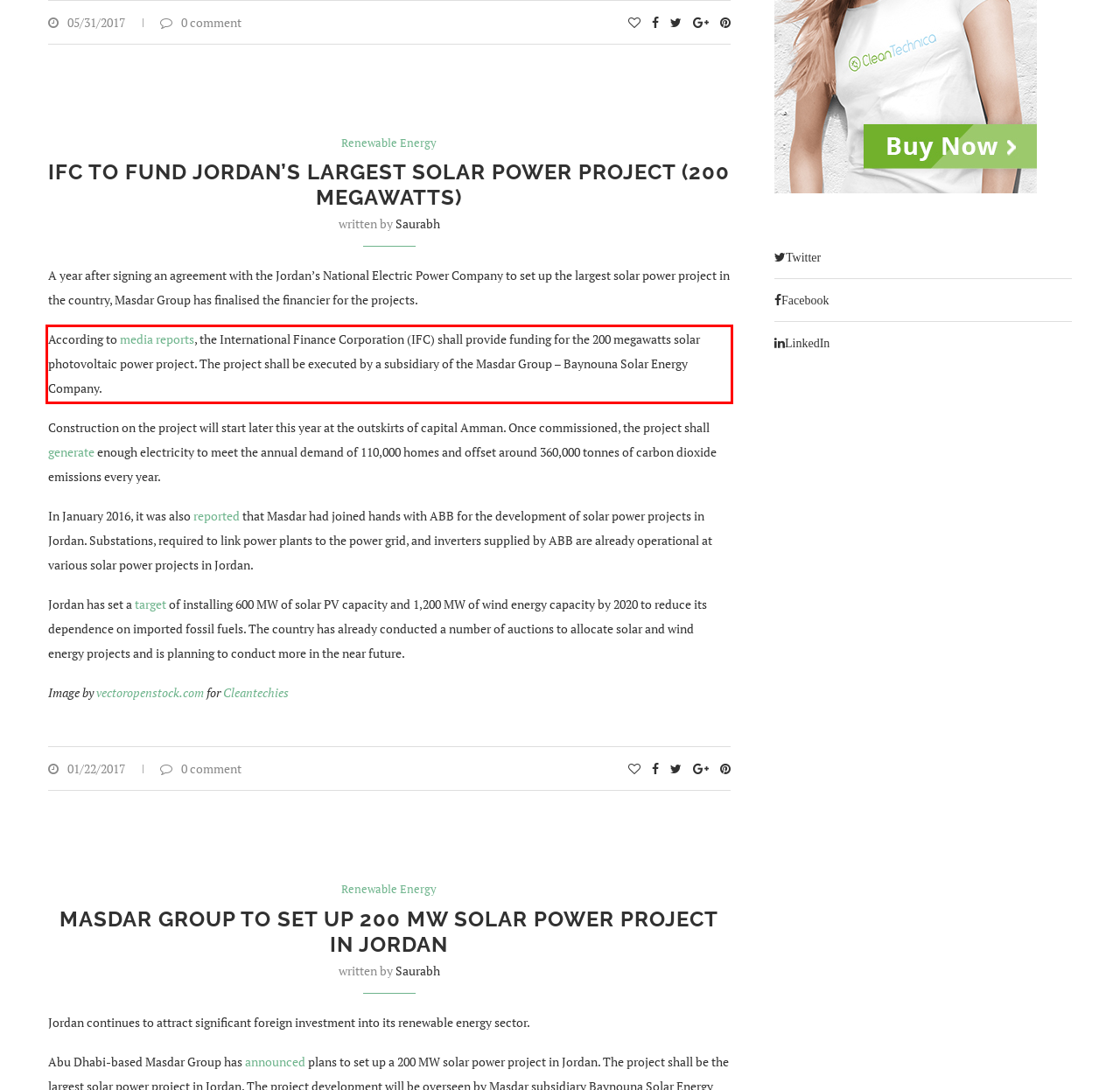You are presented with a screenshot containing a red rectangle. Extract the text found inside this red bounding box.

According to media reports, the International Finance Corporation (IFC) shall provide funding for the 200 megawatts solar photovoltaic power project. The project shall be executed by a subsidiary of the Masdar Group – Baynouna Solar Energy Company.